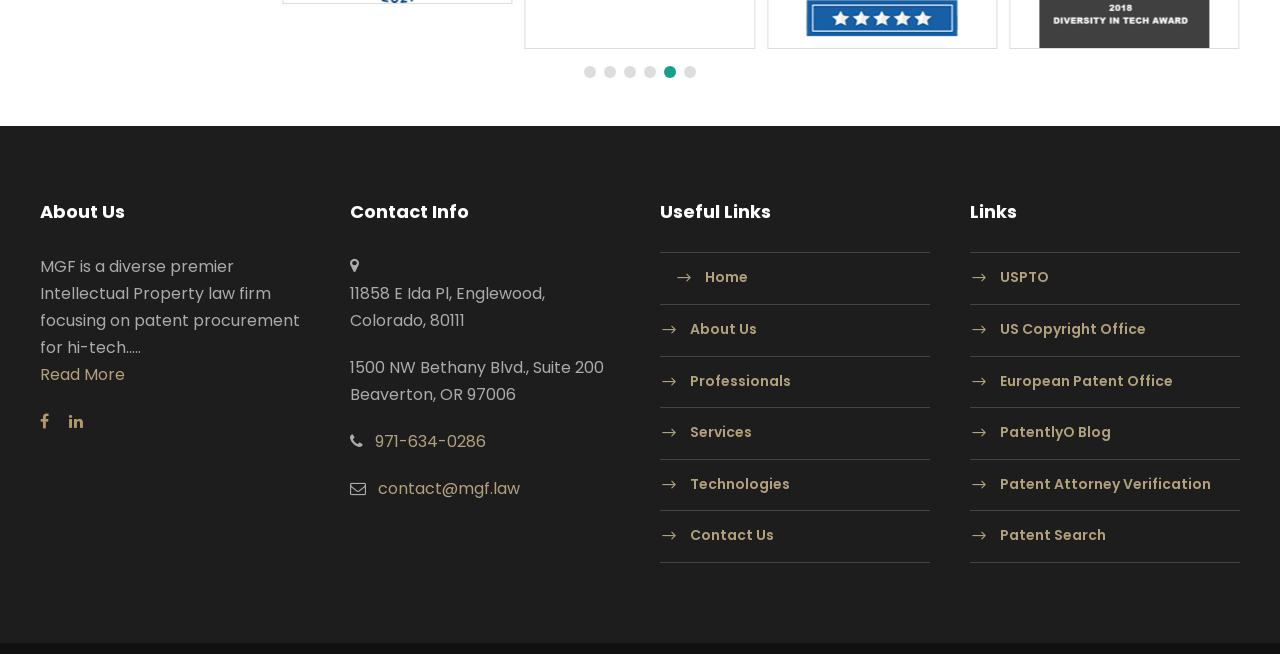Identify the bounding box coordinates for the element you need to click to achieve the following task: "Explore patent search". The coordinates must be four float values ranging from 0 to 1, formatted as [left, top, right, bottom].

[0.758, 0.782, 0.864, 0.859]